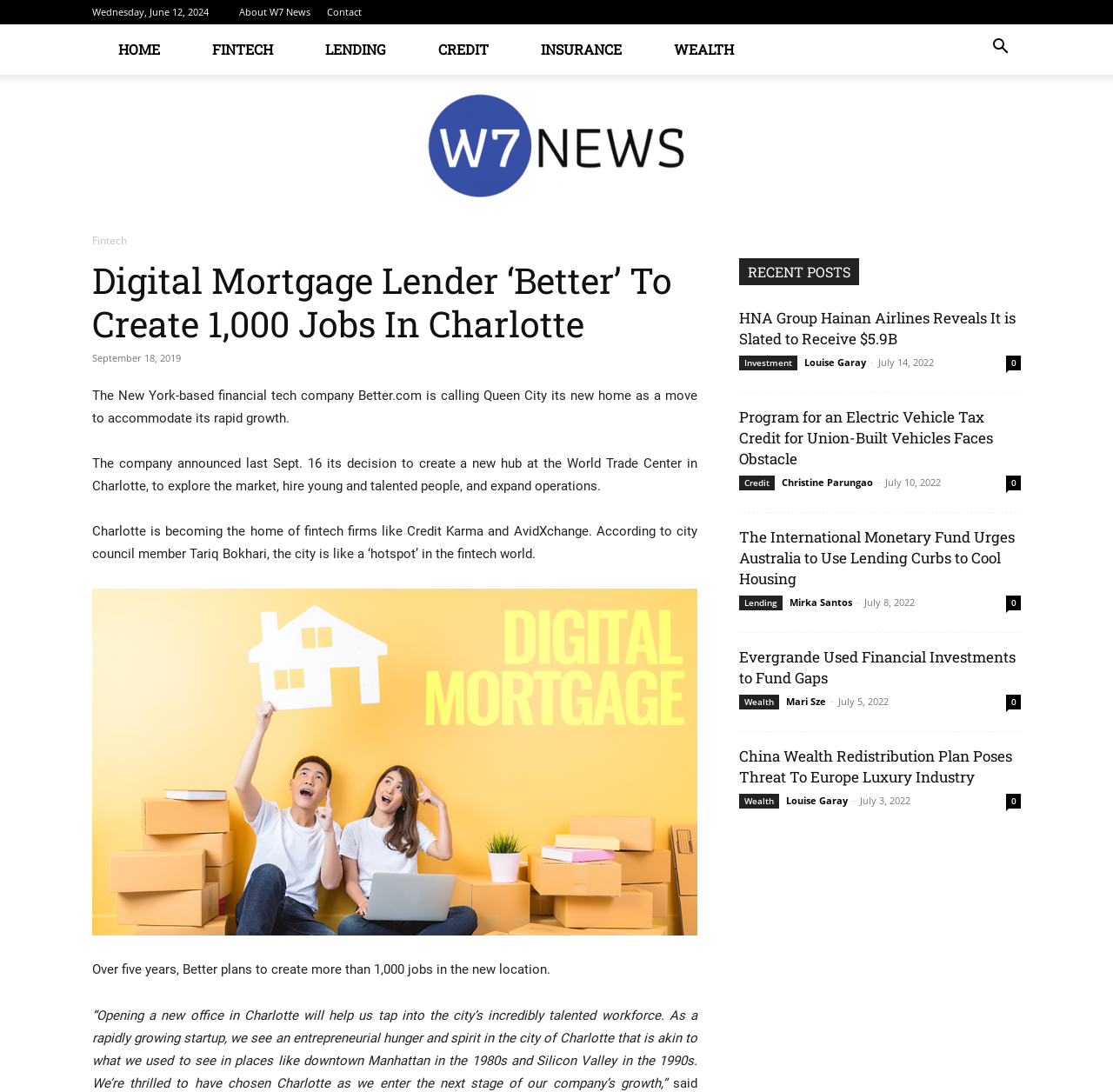Locate the bounding box coordinates of the area to click to fulfill this instruction: "Click on 'About W7 News'". The bounding box should be presented as four float numbers between 0 and 1, in the order [left, top, right, bottom].

[0.215, 0.005, 0.279, 0.017]